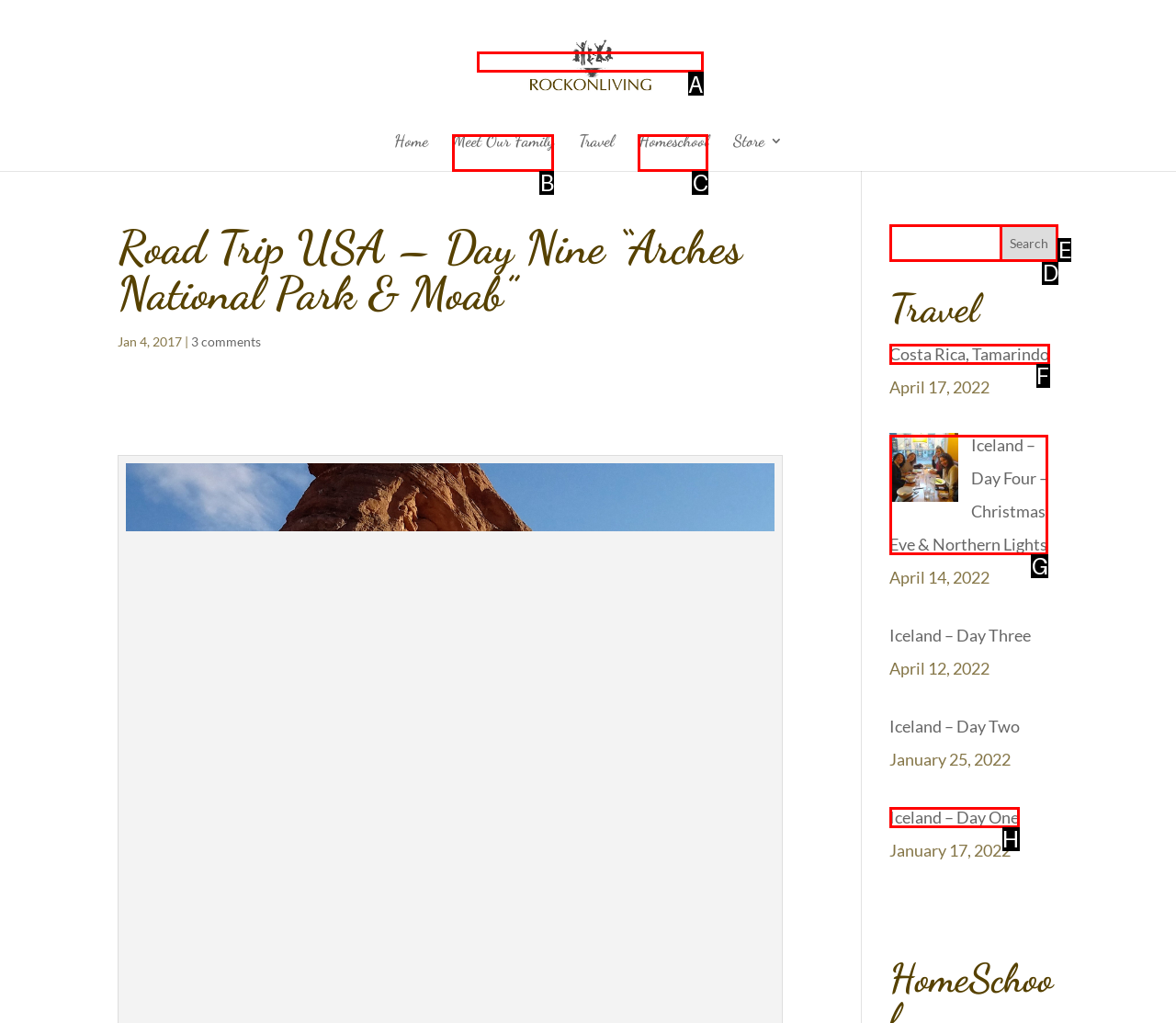Tell me the letter of the HTML element that best matches the description: alt="Rock On Living" from the provided options.

A